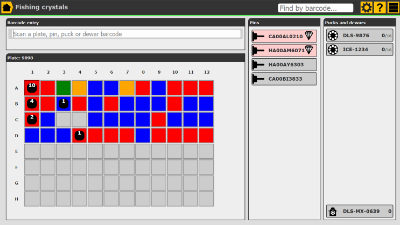Using the details in the image, give a detailed response to the question below:
What do the colored cells in the grid represent?

The colored cells in the grid layout of the Crystal Fishing Workbench interface likely represent different statuses or categories of the crystals, allowing users to efficiently organize and track their crystal inventory.